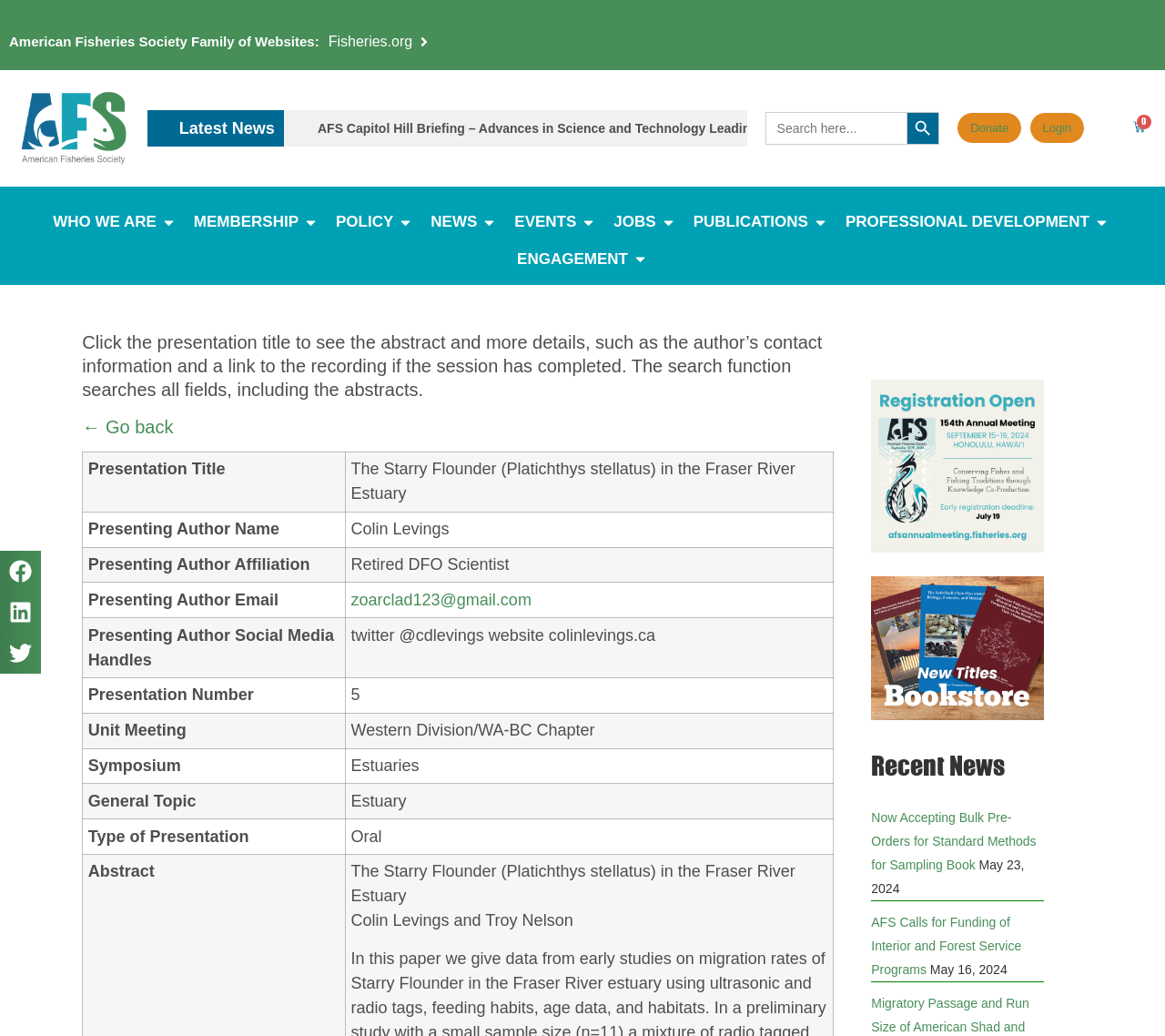Please identify the bounding box coordinates of the element I need to click to follow this instruction: "Expand the Who We Are menu".

[0.138, 0.203, 0.151, 0.226]